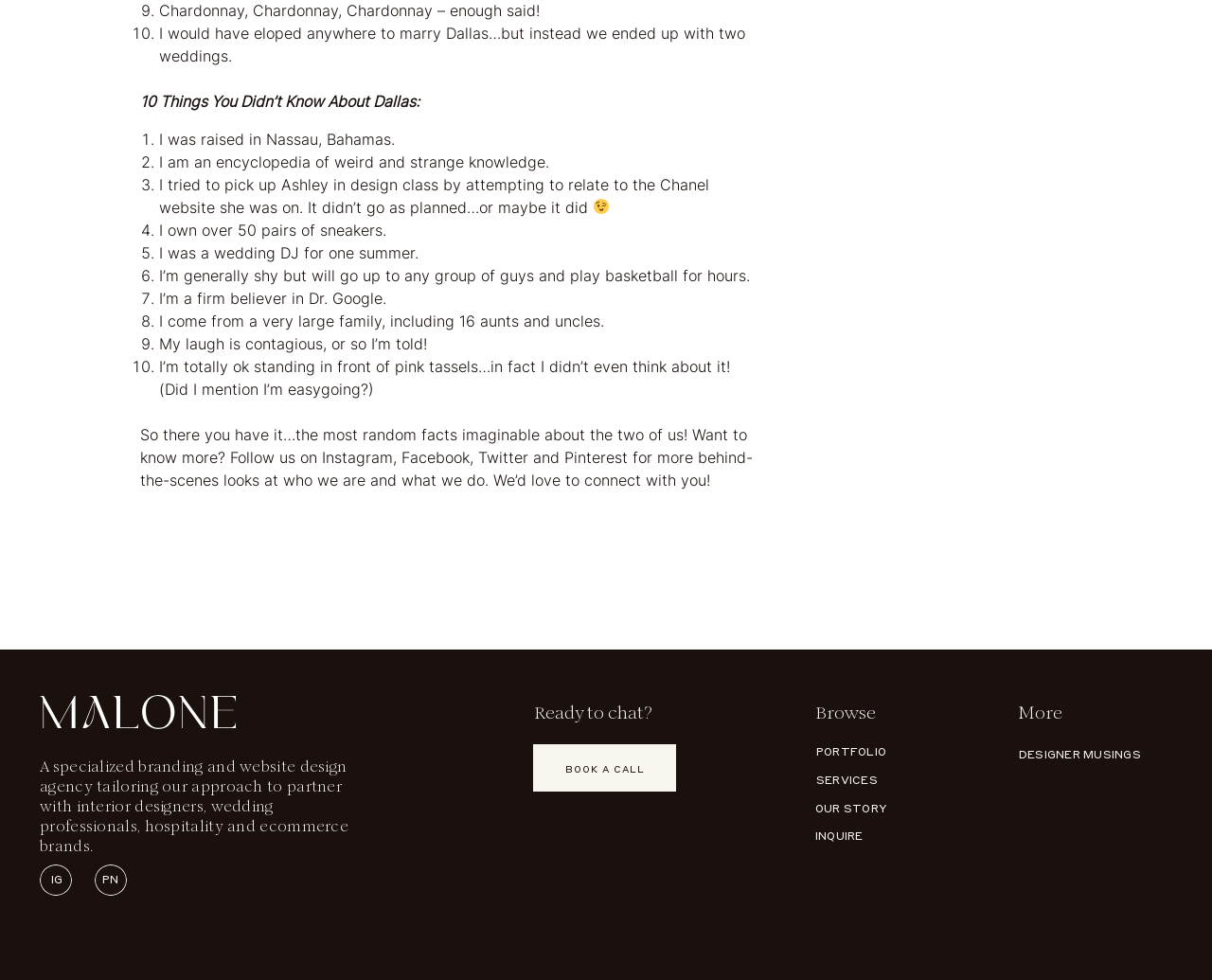Calculate the bounding box coordinates for the UI element based on the following description: "Browse". Ensure the coordinates are four float numbers between 0 and 1, i.e., [left, top, right, bottom].

[0.673, 0.722, 0.751, 0.74]